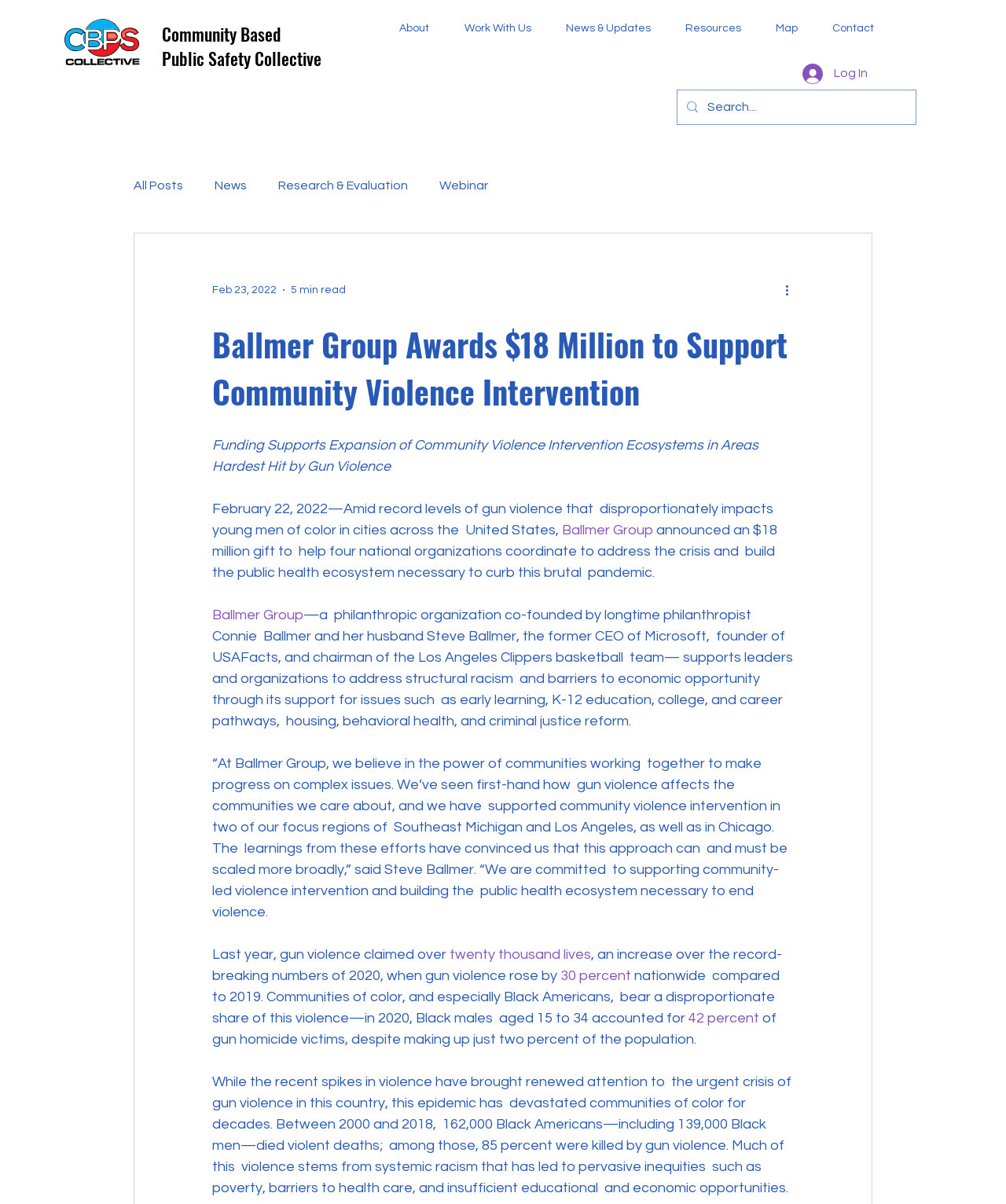How much is the funding awarded for community violence intervention?
Please use the image to provide a one-word or short phrase answer.

$18 million